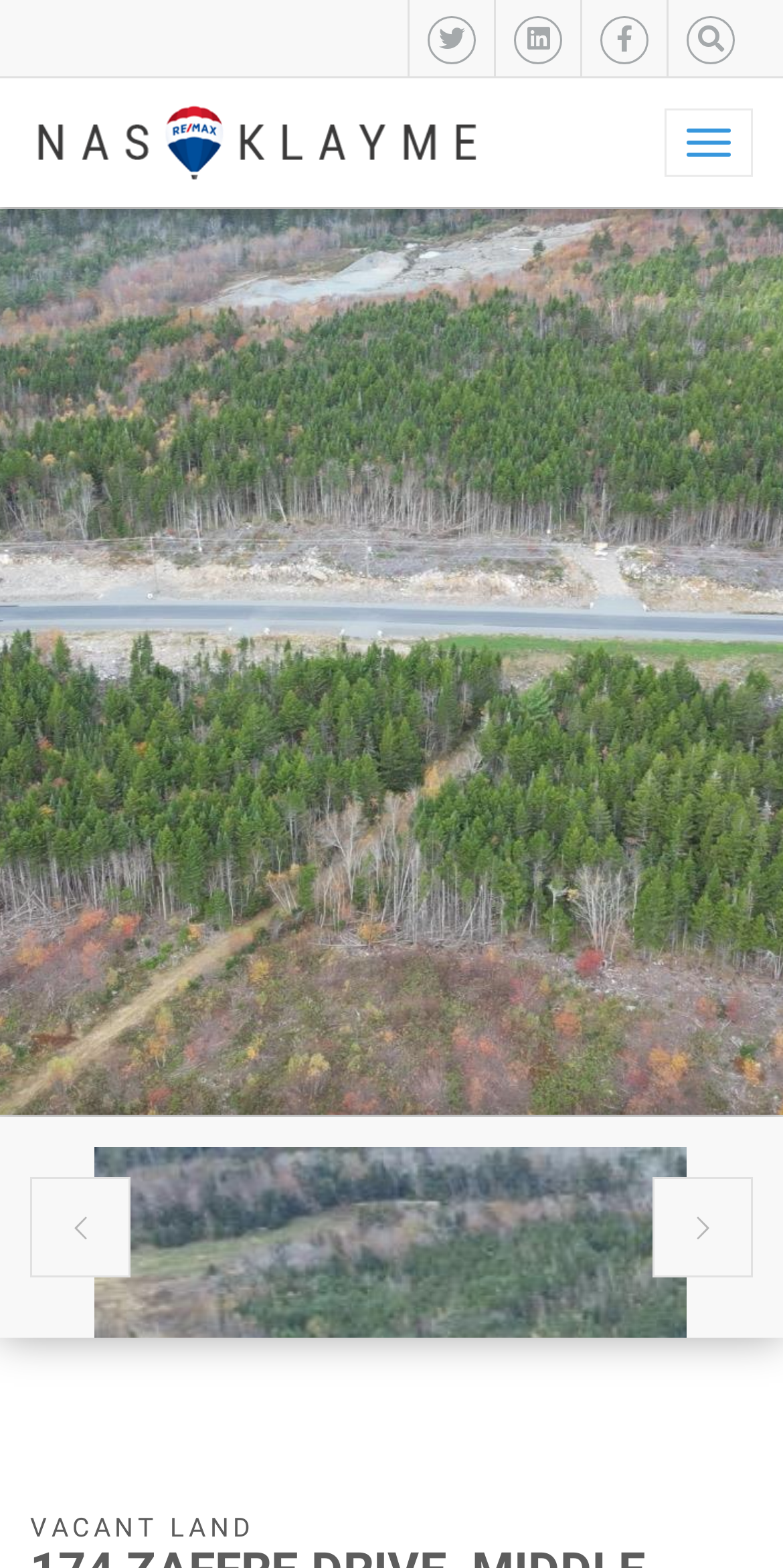Identify the bounding box coordinates of the area that should be clicked in order to complete the given instruction: "Visit the Klayme homepage". The bounding box coordinates should be four float numbers between 0 and 1, i.e., [left, top, right, bottom].

[0.0, 0.05, 0.656, 0.114]